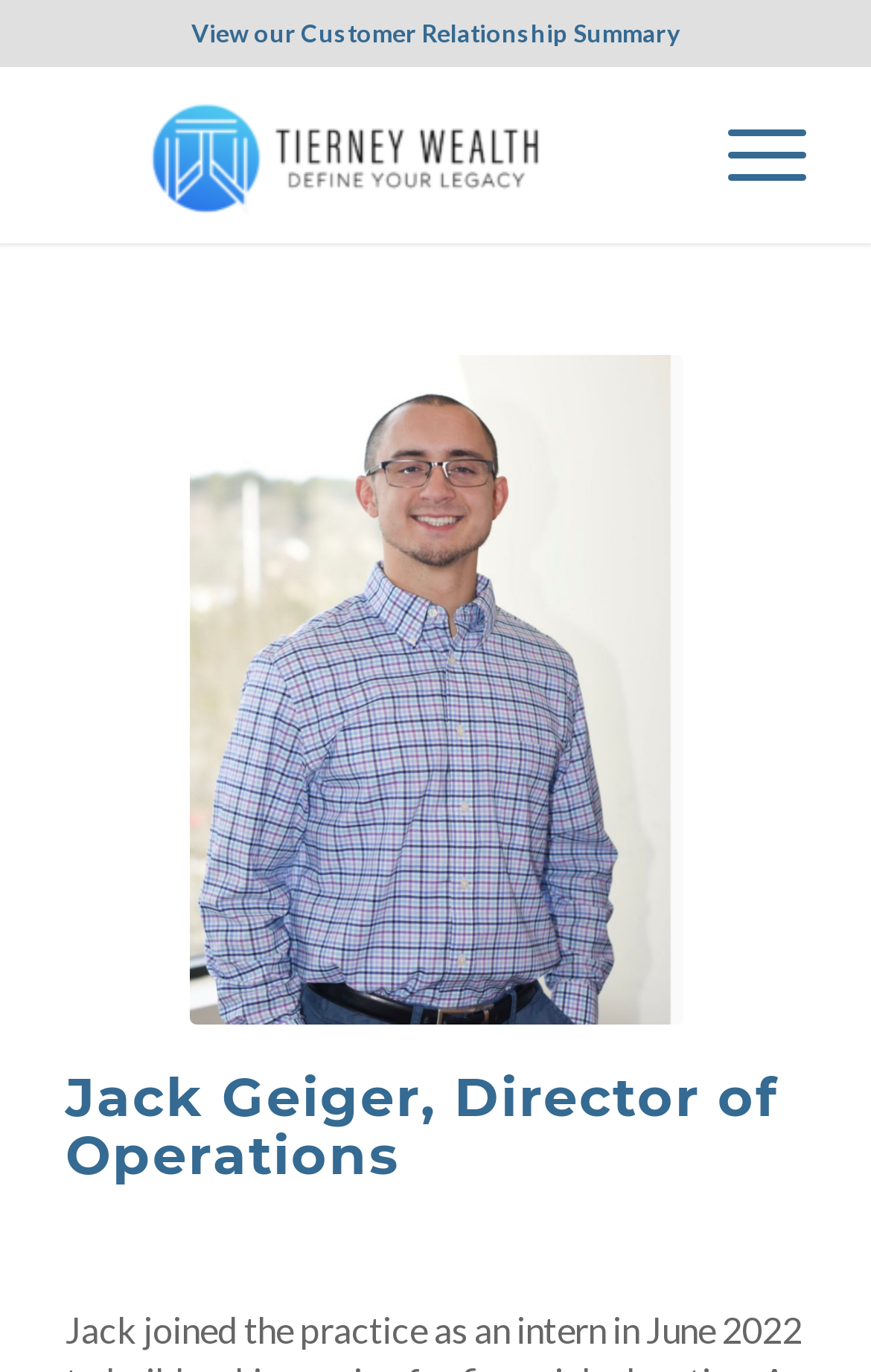Using floating point numbers between 0 and 1, provide the bounding box coordinates in the format (top-left x, top-left y, bottom-right x, bottom-right y). Locate the UI element described here: Menu Menu

[0.784, 0.047, 0.925, 0.177]